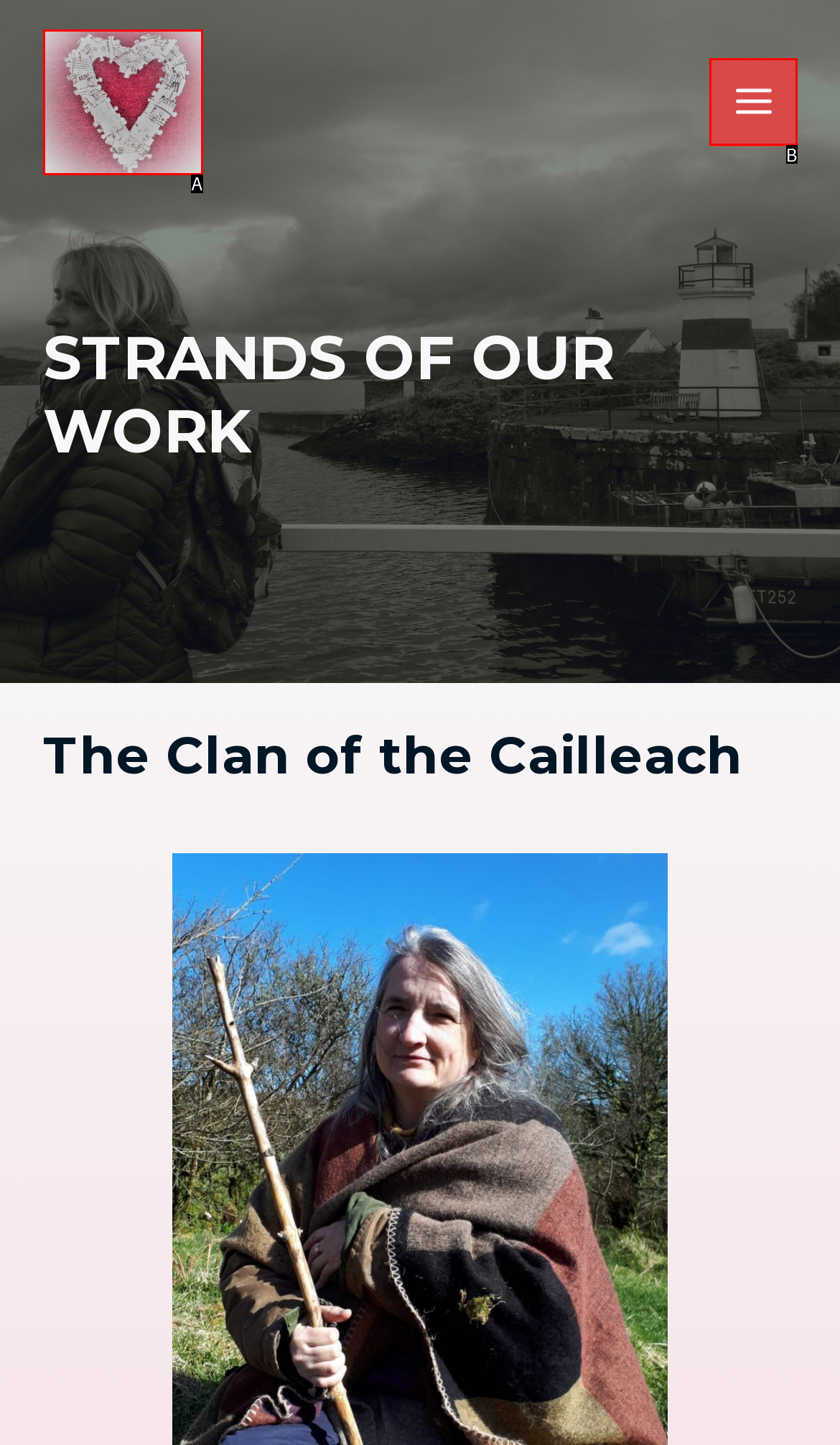Identify the letter of the UI element that fits the description: aria-label="Celebrate your Heartbeat"
Respond with the letter of the option directly.

A